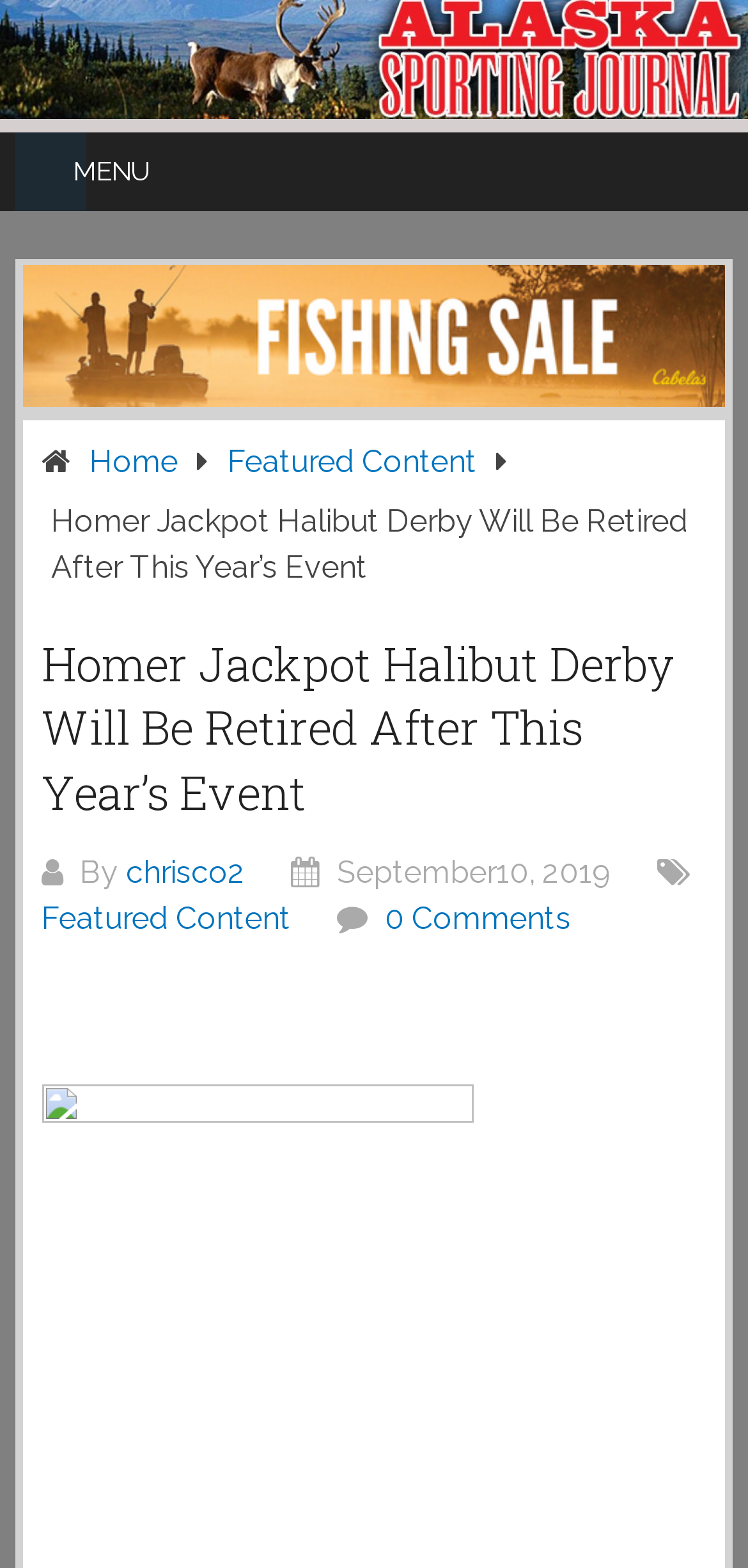Given the webpage screenshot, identify the bounding box of the UI element that matches this description: "Featured Content".

[0.304, 0.283, 0.637, 0.306]